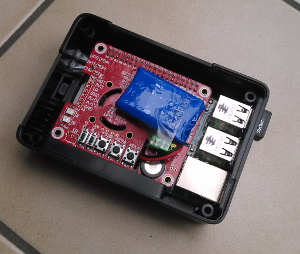Break down the image and provide a full description, noting any significant aspects.

The image showcases a compact Raspberry Pi UPS (Uninterruptible Power Supply) case, designed for energy-efficient and portable use. Within the sleek black enclosure, a red circuit board is prominently displayed, featuring essential components including a blue battery and several connectors. This configuration is tailored to provide backup power for Raspberry Pi devices, ensuring they operate smoothly without interruption during power outages. The case's design promotes easy access to GPIO pins and USB ports, facilitating connectivity and integration into various projects. The image highlights the practicality and functionality of the product for tech enthusiasts and developers looking to enhance their Raspberry Pi setups.